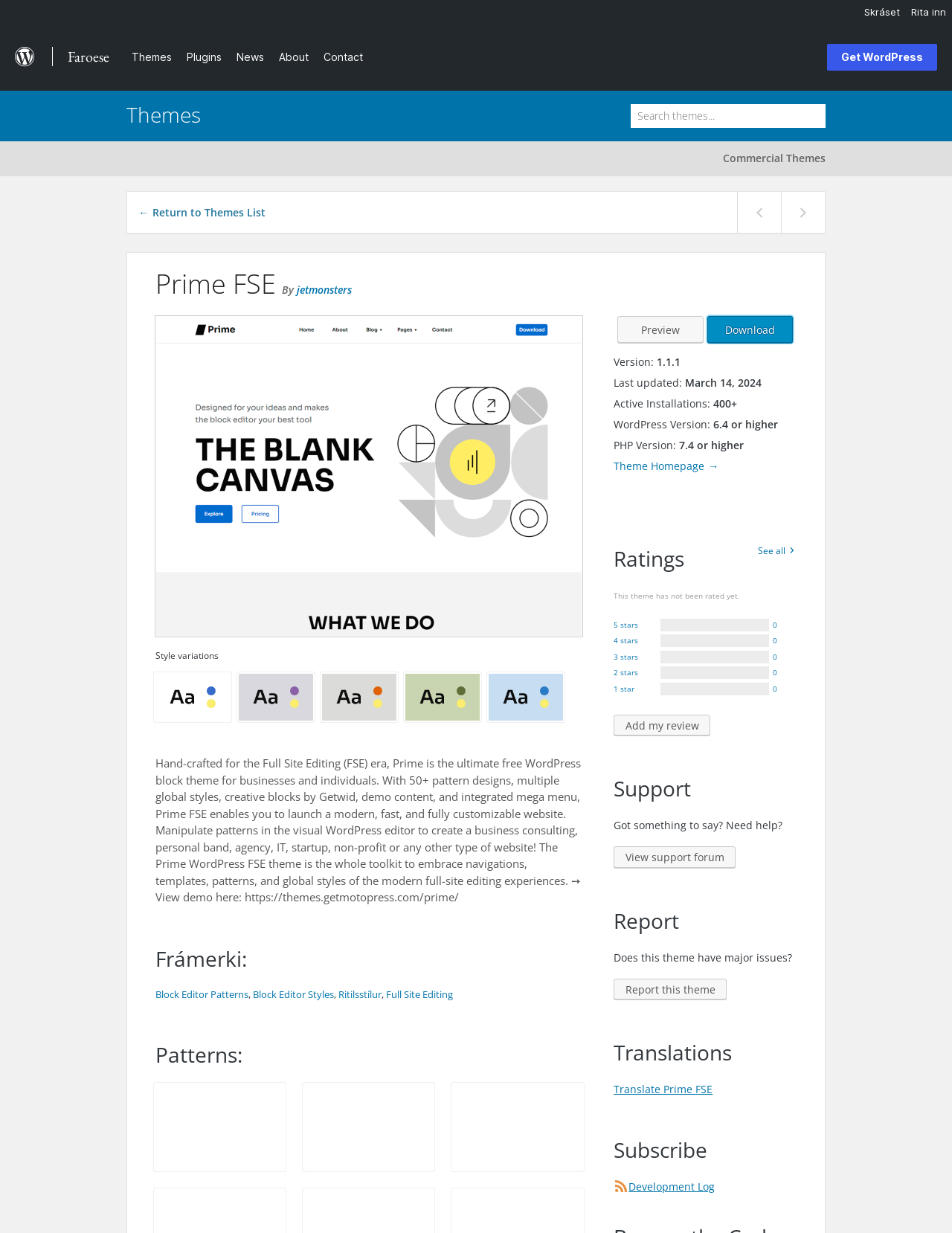Determine the bounding box coordinates of the element's region needed to click to follow the instruction: "Search for themes". Provide these coordinates as four float numbers between 0 and 1, formatted as [left, top, right, bottom].

[0.662, 0.084, 0.714, 0.115]